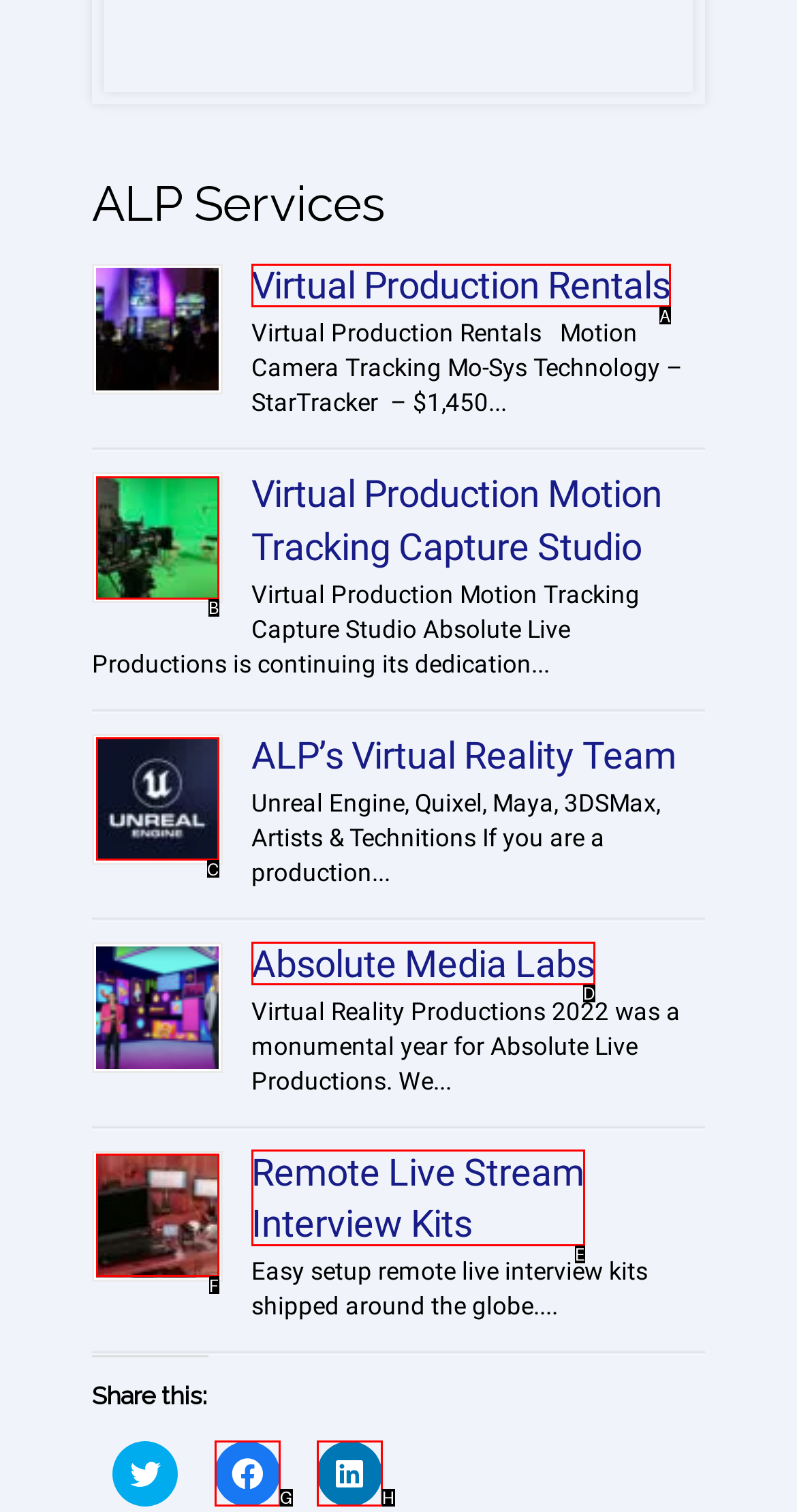Select the letter that corresponds to the description: title="ALP’s Virtual Reality Team". Provide your answer using the option's letter.

C